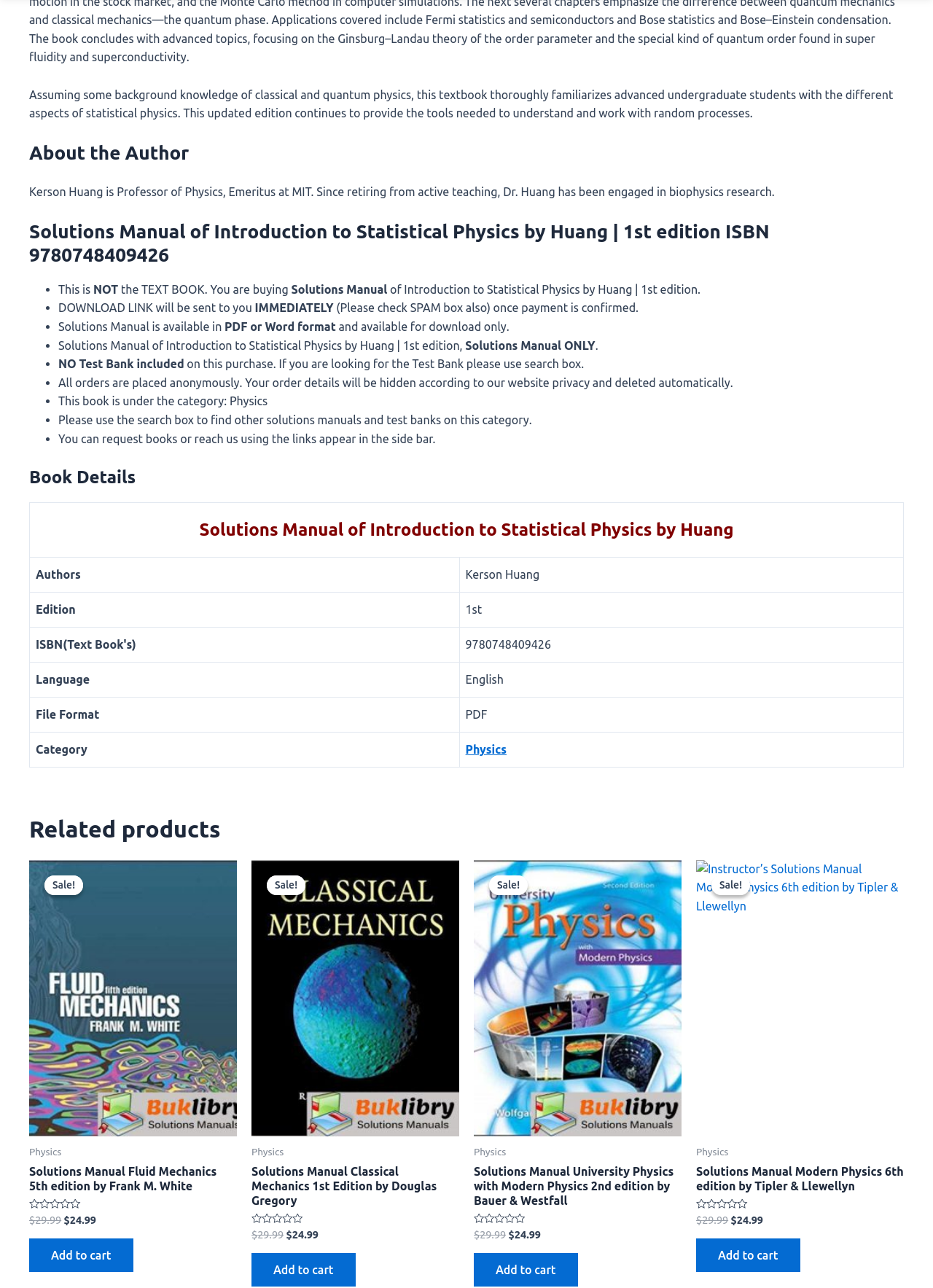How will the download link be sent?
Please use the image to provide a one-word or short phrase answer.

Immediately